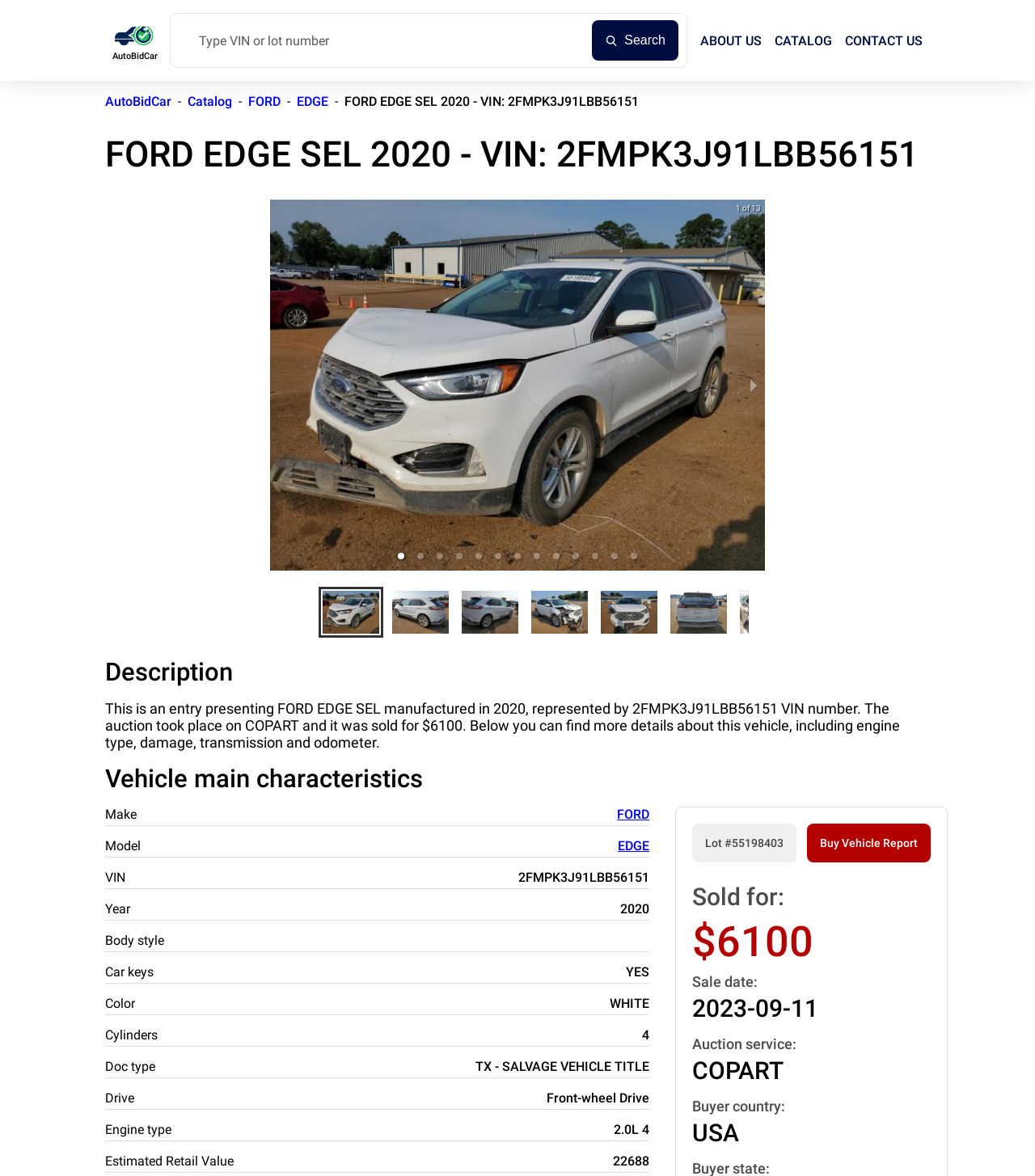Given the following UI element description: "aria-label="next slide / item"", find the bounding box coordinates in the webpage screenshot.

[0.716, 0.513, 0.739, 0.529]